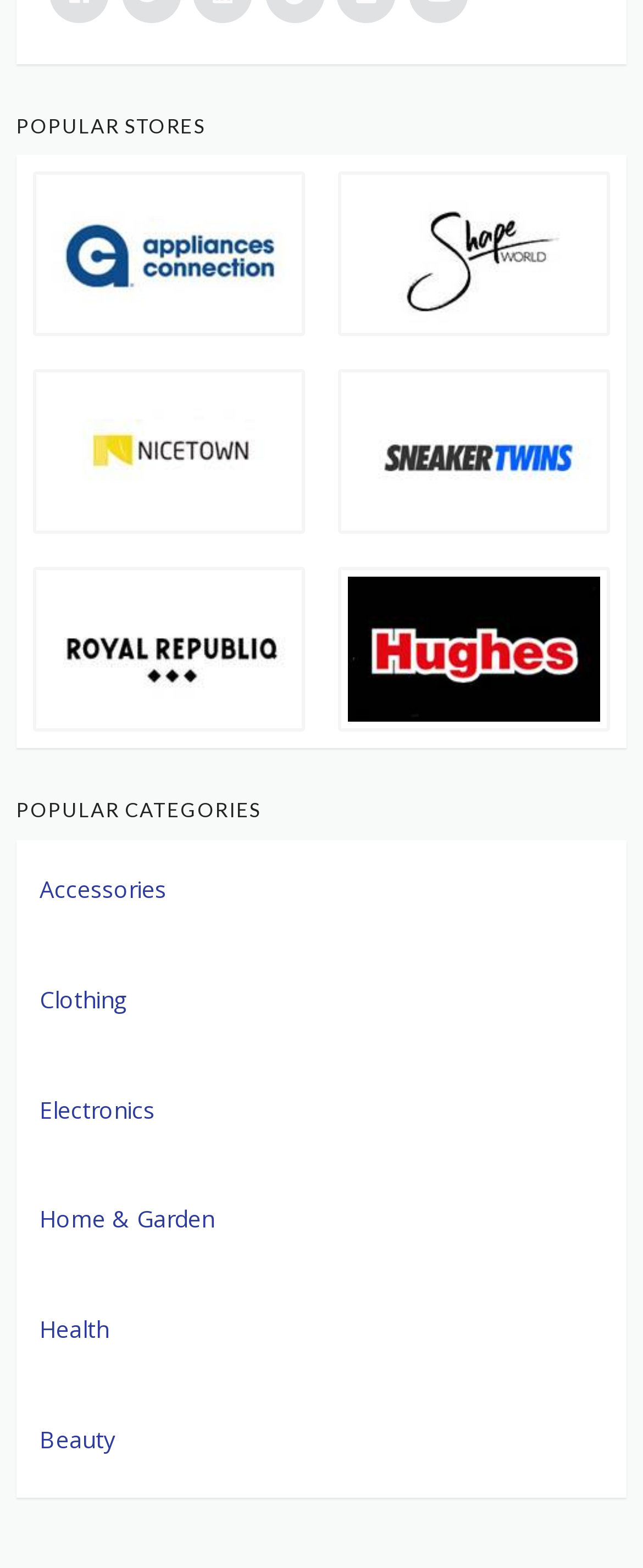For the given element description Home & Garden, determine the bounding box coordinates of the UI element. The coordinates should follow the format (top-left x, top-left y, bottom-right x, bottom-right y) and be within the range of 0 to 1.

[0.062, 0.76, 0.938, 0.796]